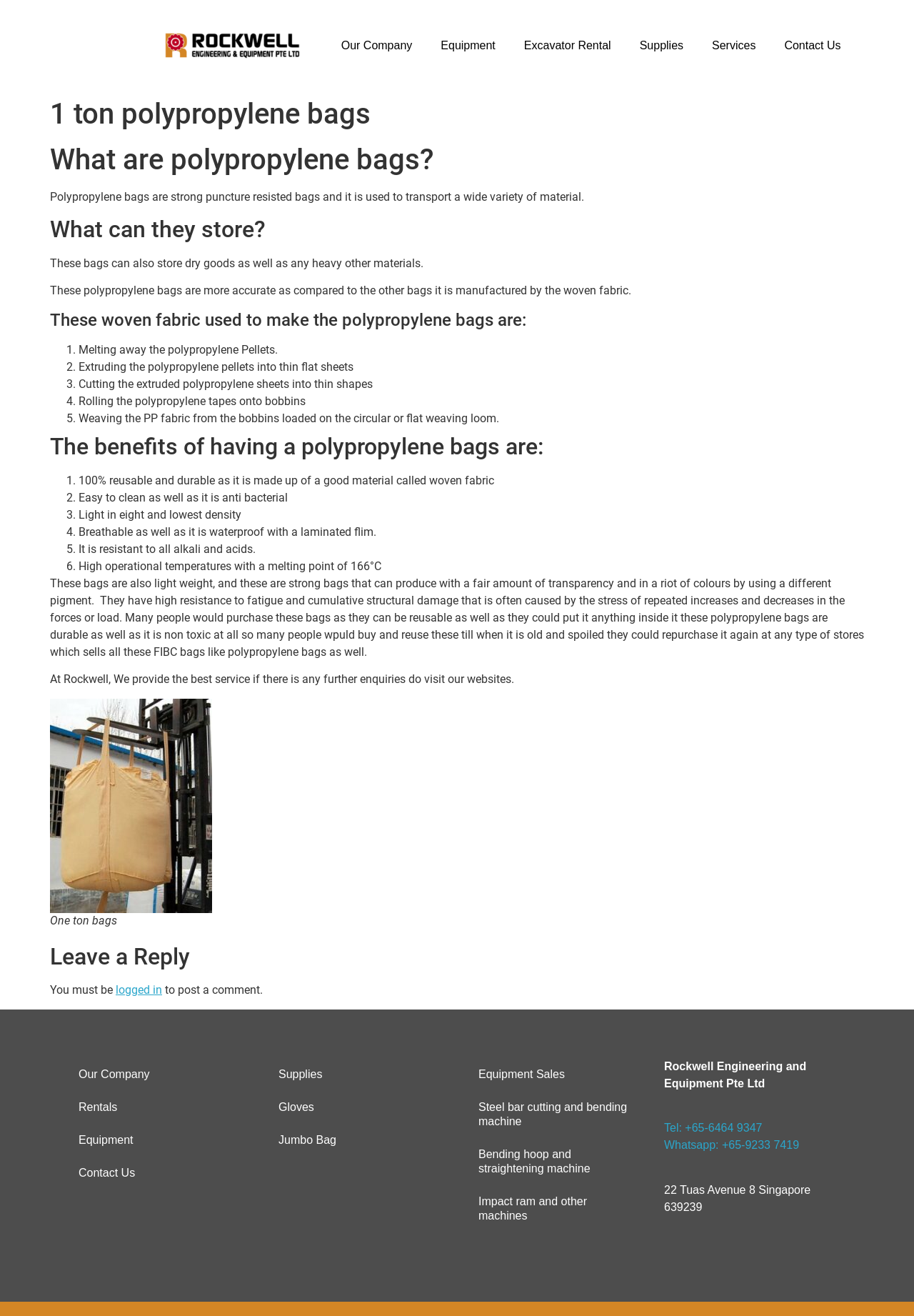Please find the bounding box for the UI element described by: "Bending hoop and straightening machine".

[0.508, 0.865, 0.711, 0.9]